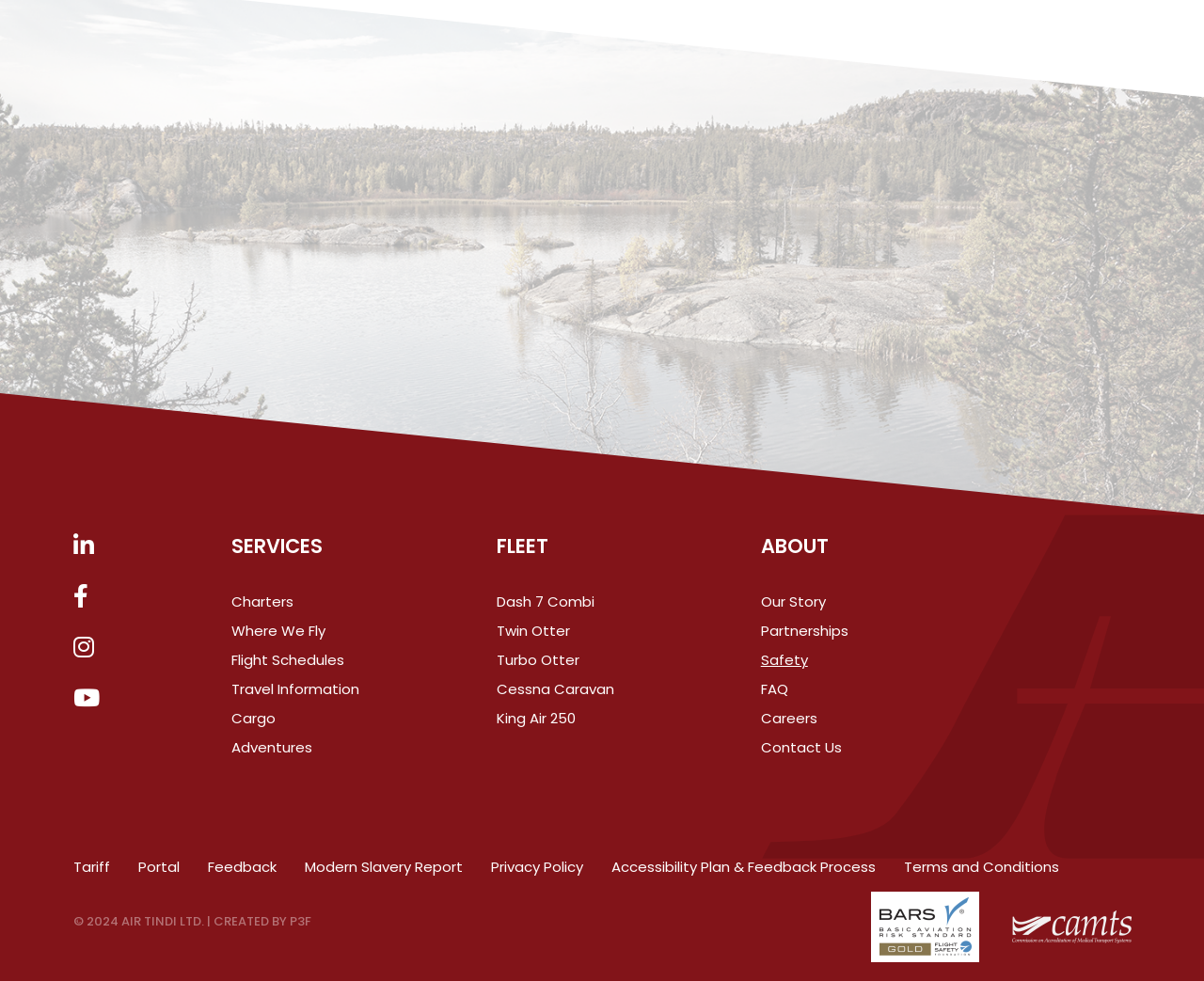How many types of aircraft are listed?
Based on the image, please offer an in-depth response to the question.

In the FLEET section, there are links to five types of aircraft: Dash 7 Combi, Twin Otter, Turbo Otter, Cessna Caravan, and King Air 250.